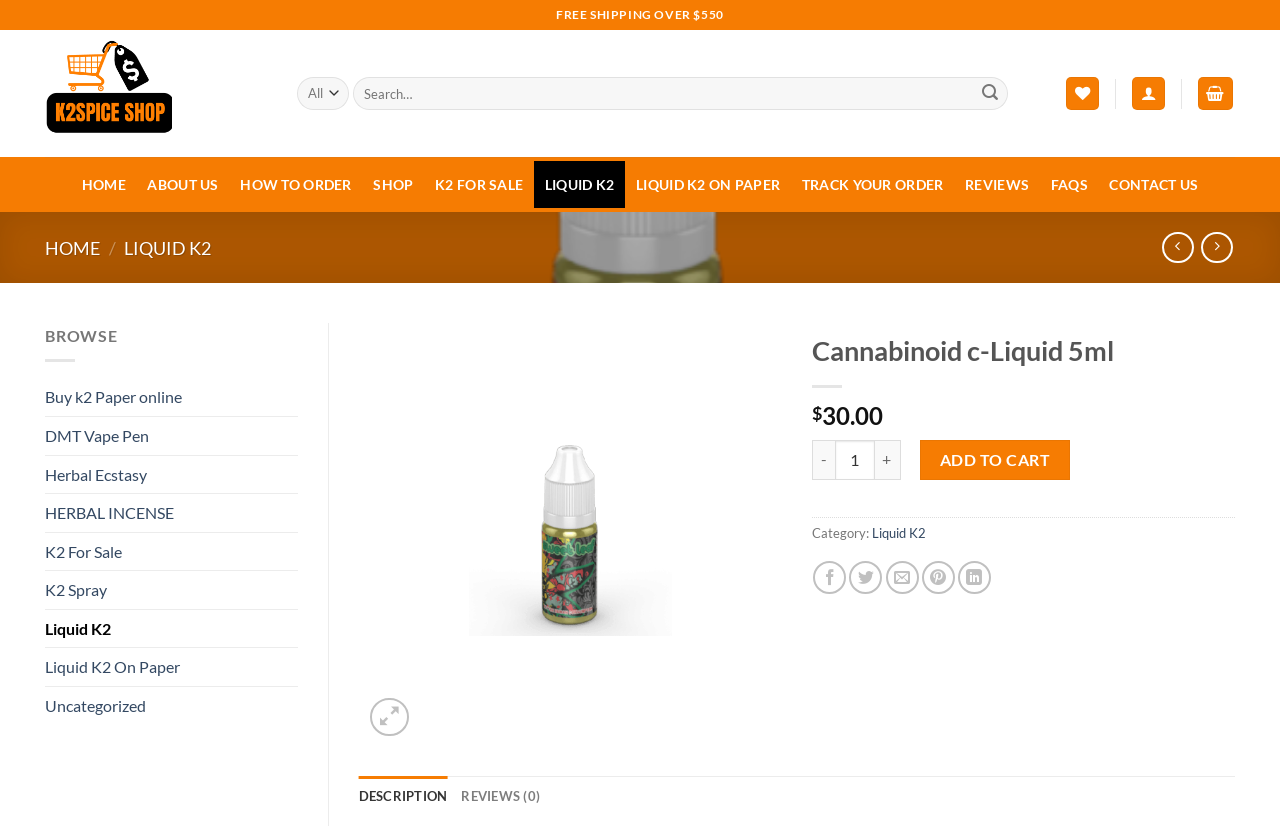What is the category of the current product?
Examine the webpage screenshot and provide an in-depth answer to the question.

The category of the current product can be found near the product description, where it says 'Category: Liquid K2'. This indicates that the product belongs to the Liquid K2 category.